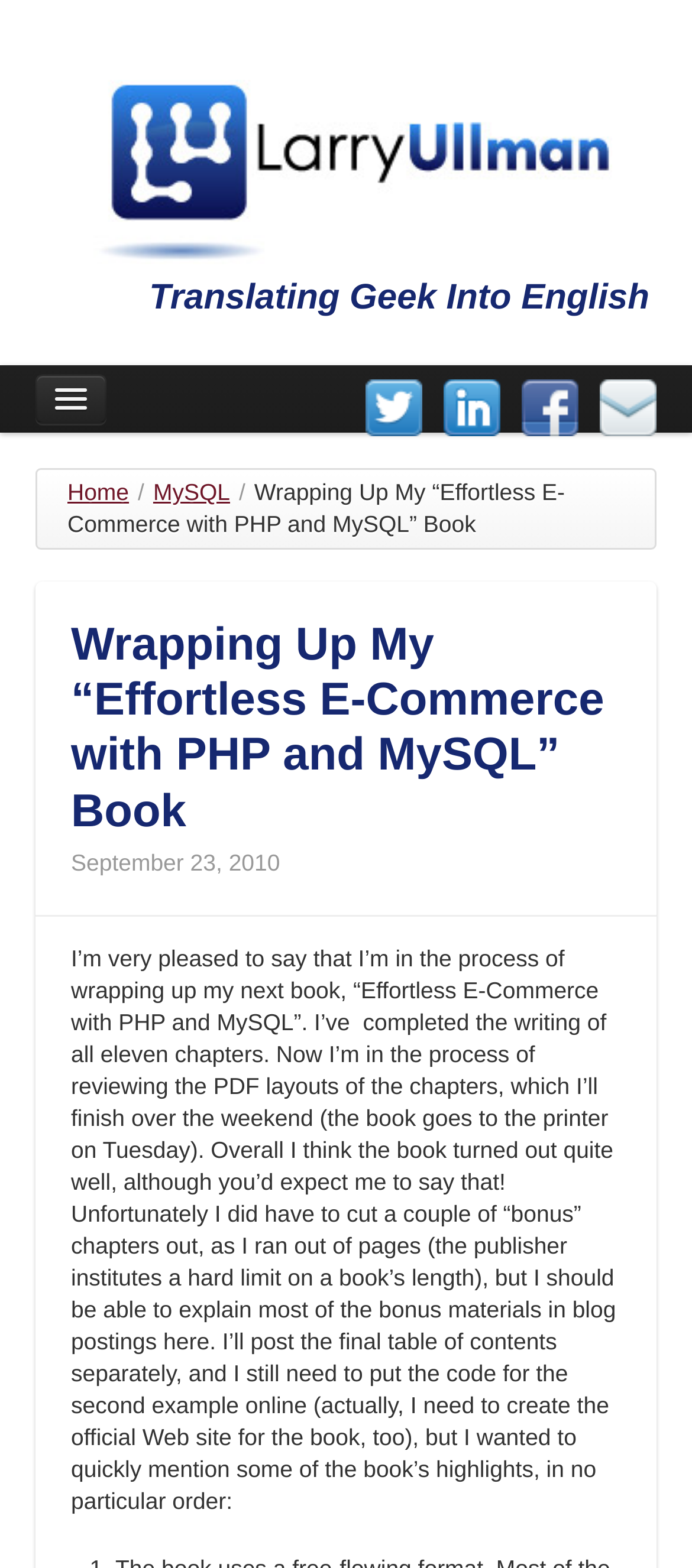From the webpage screenshot, predict the bounding box coordinates (top-left x, top-left y, bottom-right x, bottom-right y) for the UI element described here: Home

[0.097, 0.305, 0.186, 0.322]